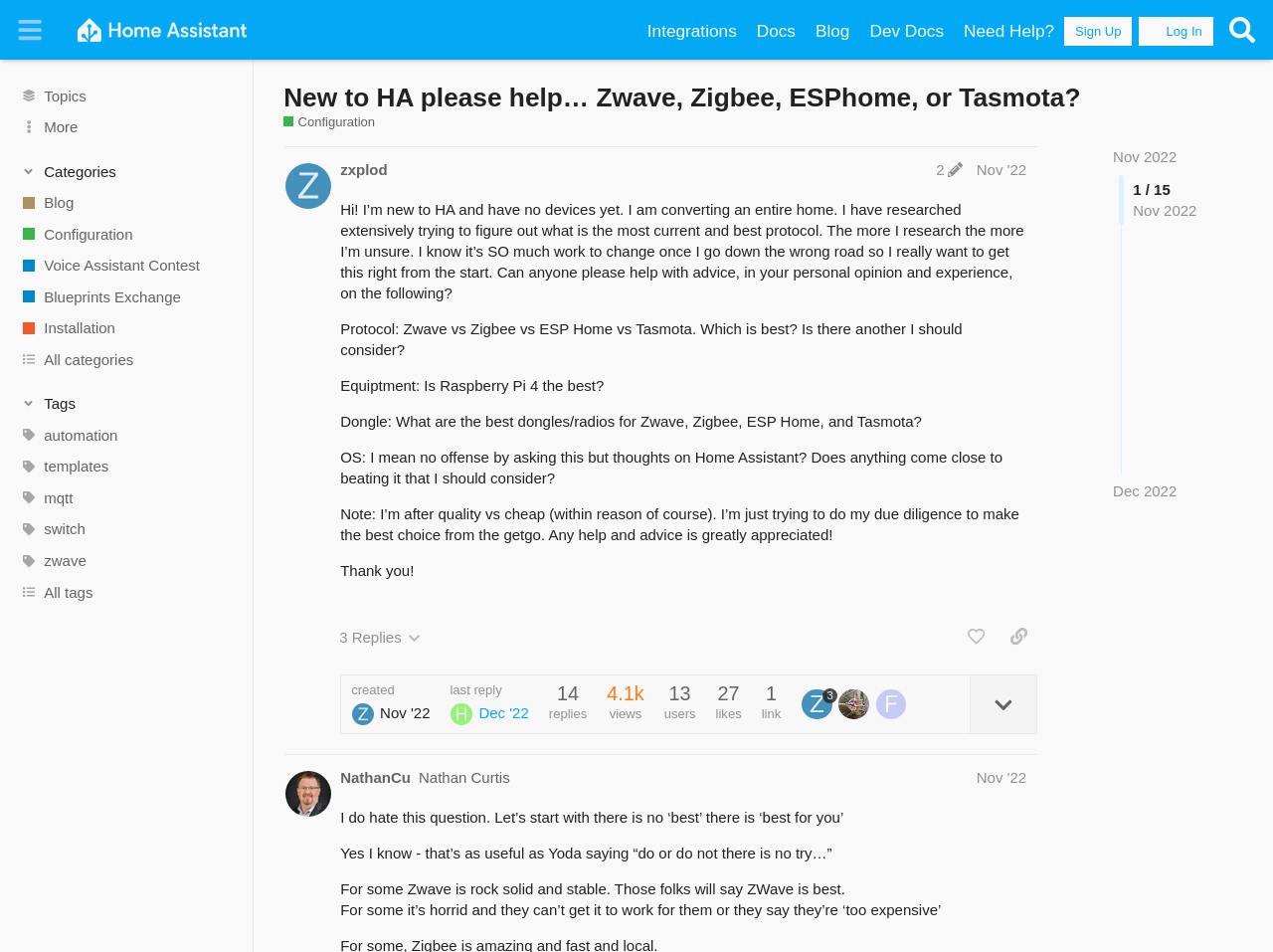Analyze the image and deliver a detailed answer to the question: What is the topic of the post?

I found the answer by looking at the post heading, which says 'New to HA please help… Zwave, Zigbee, ESPhome, or Tasmota?'. This suggests that the topic of the post is about being new to Home Assistant and seeking help with protocols.